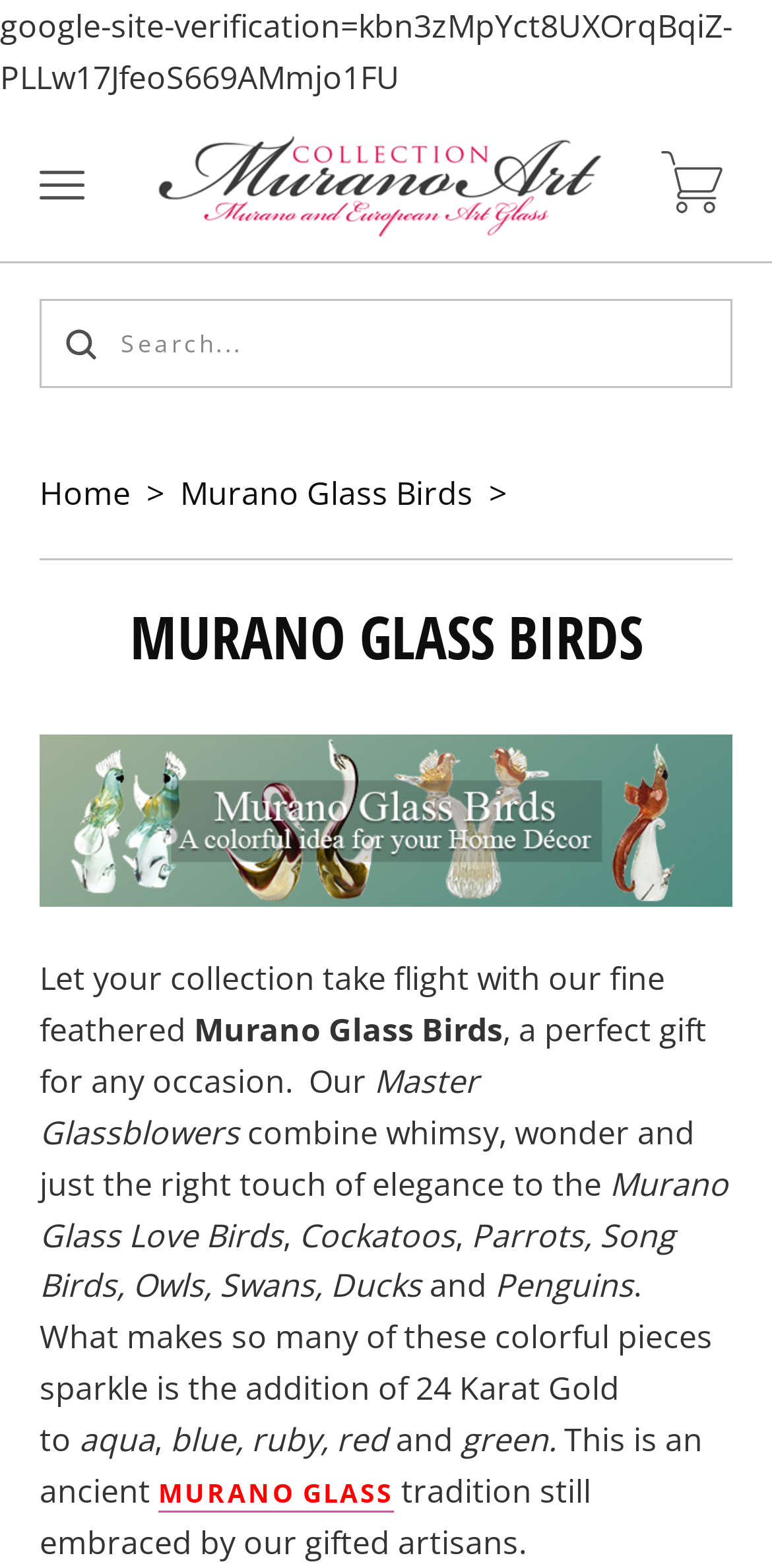What is the purpose of the button with a hamburger icon?
Please provide a single word or phrase as your answer based on the screenshot.

Open mobile menu